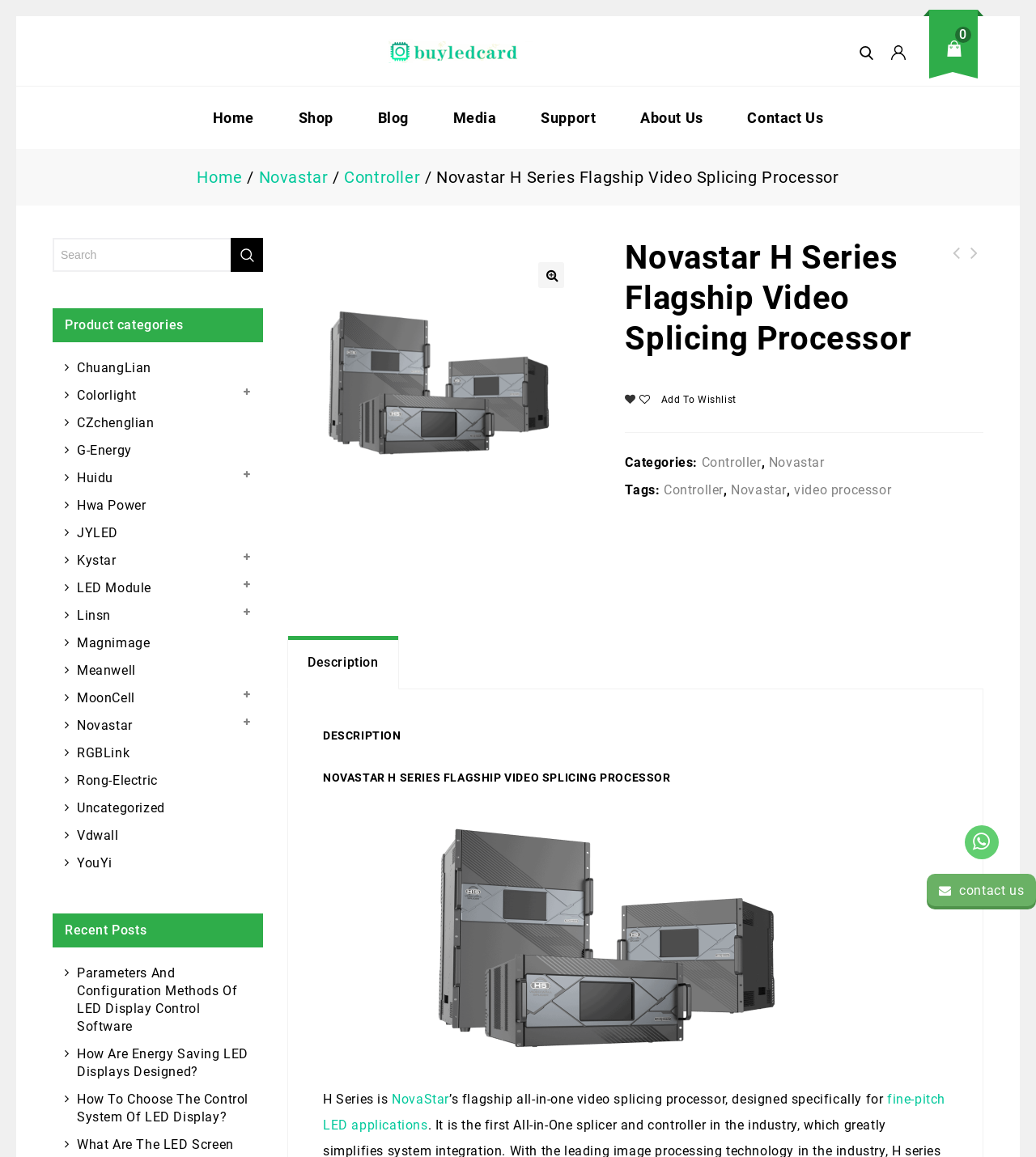How many product categories are listed?
Provide a well-explained and detailed answer to the question.

The product categories are listed under the 'Product categories' heading. By counting the number of links under this heading, we can find that there are 21 product categories listed.